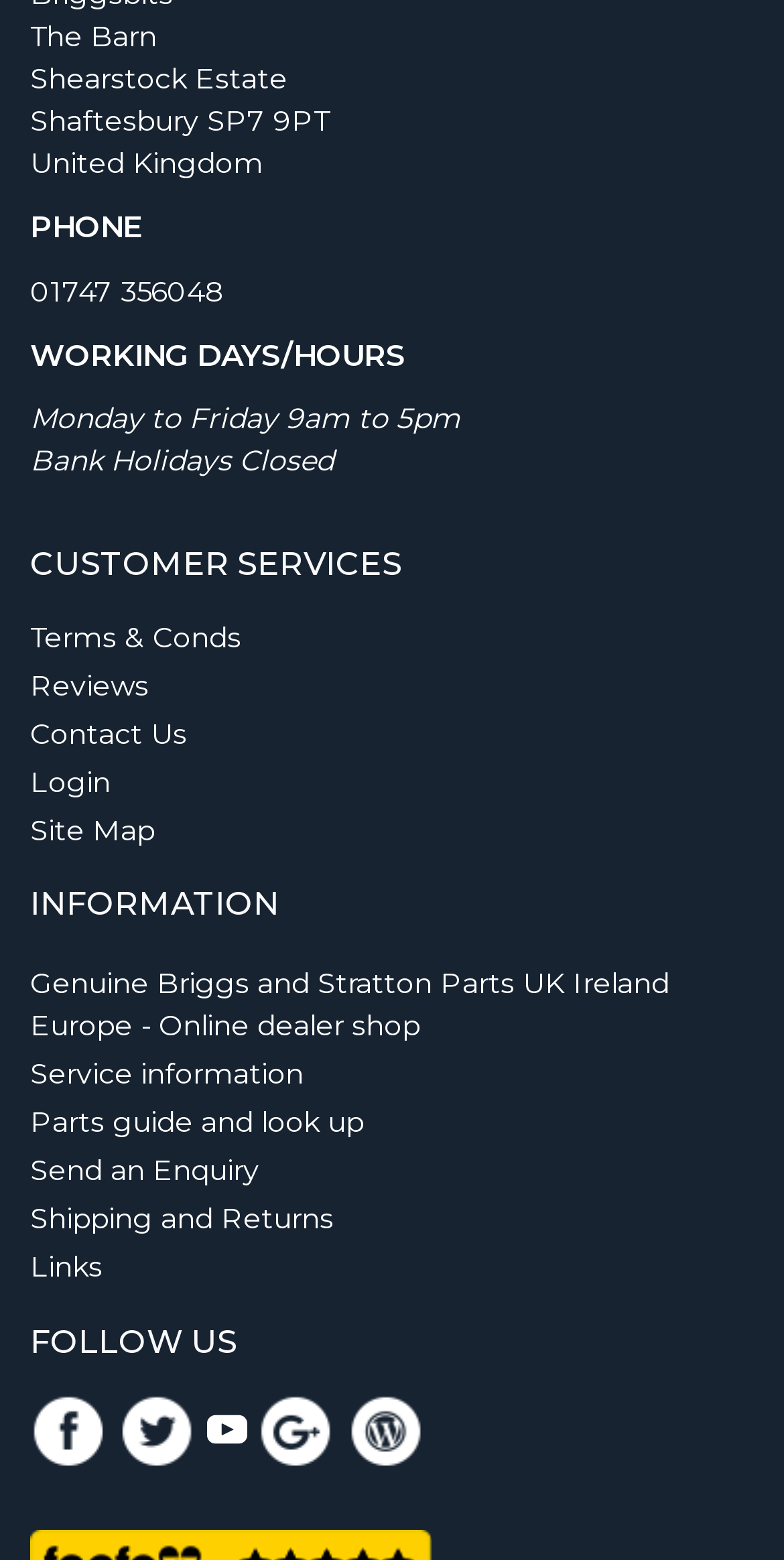Please find and report the bounding box coordinates of the element to click in order to perform the following action: "Follow on Facebook". The coordinates should be expressed as four float numbers between 0 and 1, in the format [left, top, right, bottom].

[0.038, 0.892, 0.138, 0.942]